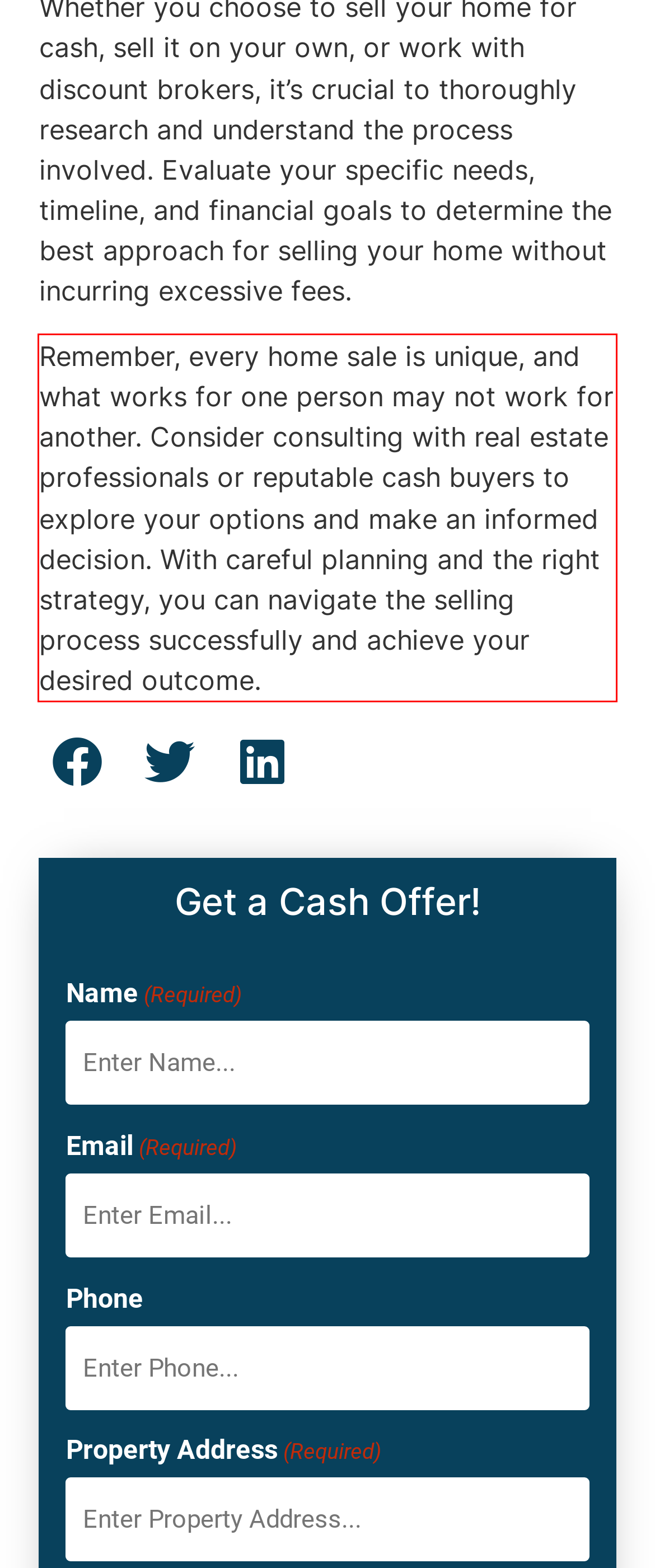Please analyze the provided webpage screenshot and perform OCR to extract the text content from the red rectangle bounding box.

Remember, every home sale is unique, and what works for one person may not work for another. Consider consulting with real estate professionals or reputable cash buyers to explore your options and make an informed decision. With careful planning and the right strategy, you can navigate the selling process successfully and achieve your desired outcome.